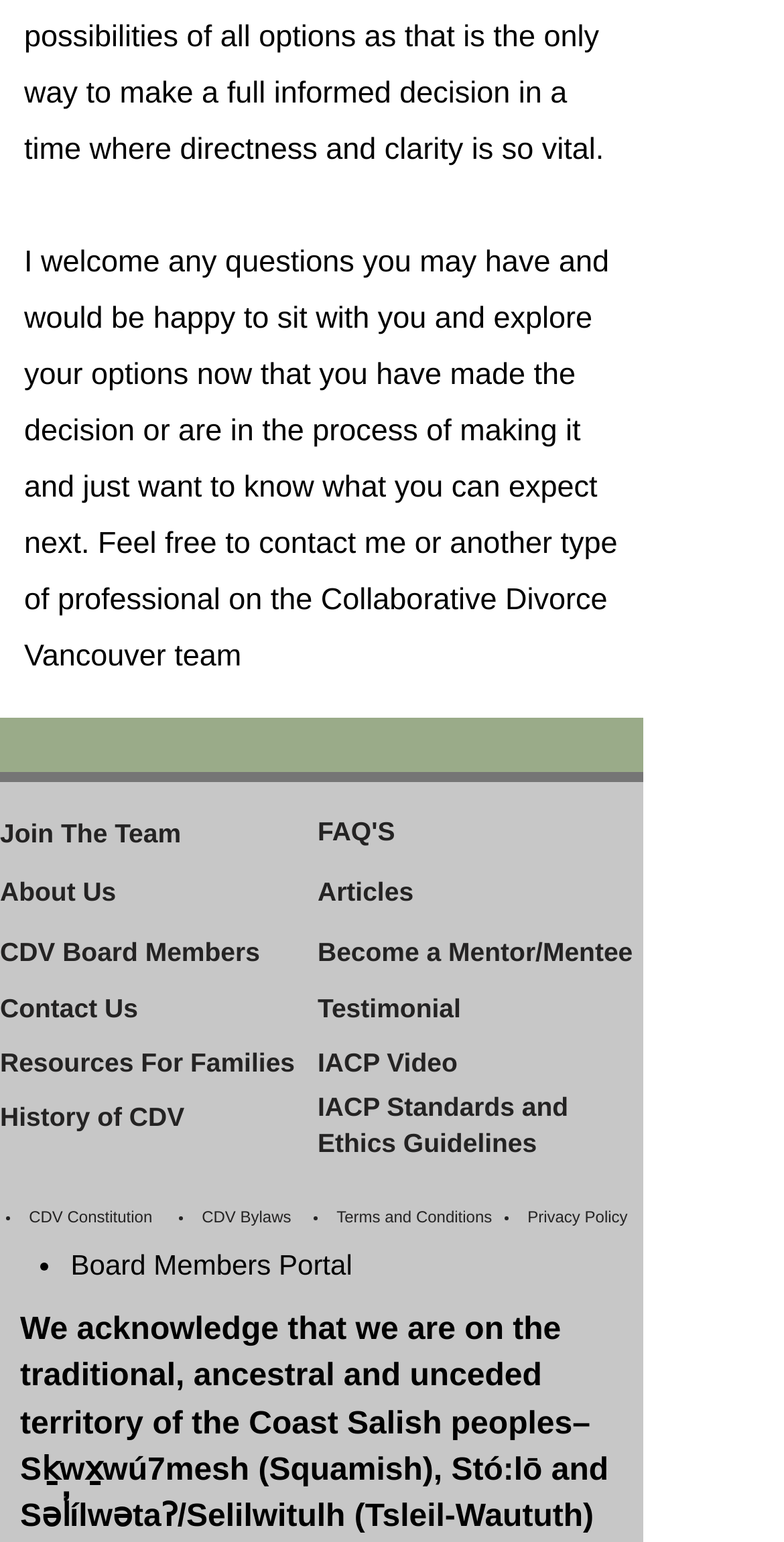Based on the element description: "IACP Standards and Ethics Guidelines", identify the UI element and provide its bounding box coordinates. Use four float numbers between 0 and 1, [left, top, right, bottom].

[0.405, 0.708, 0.725, 0.751]